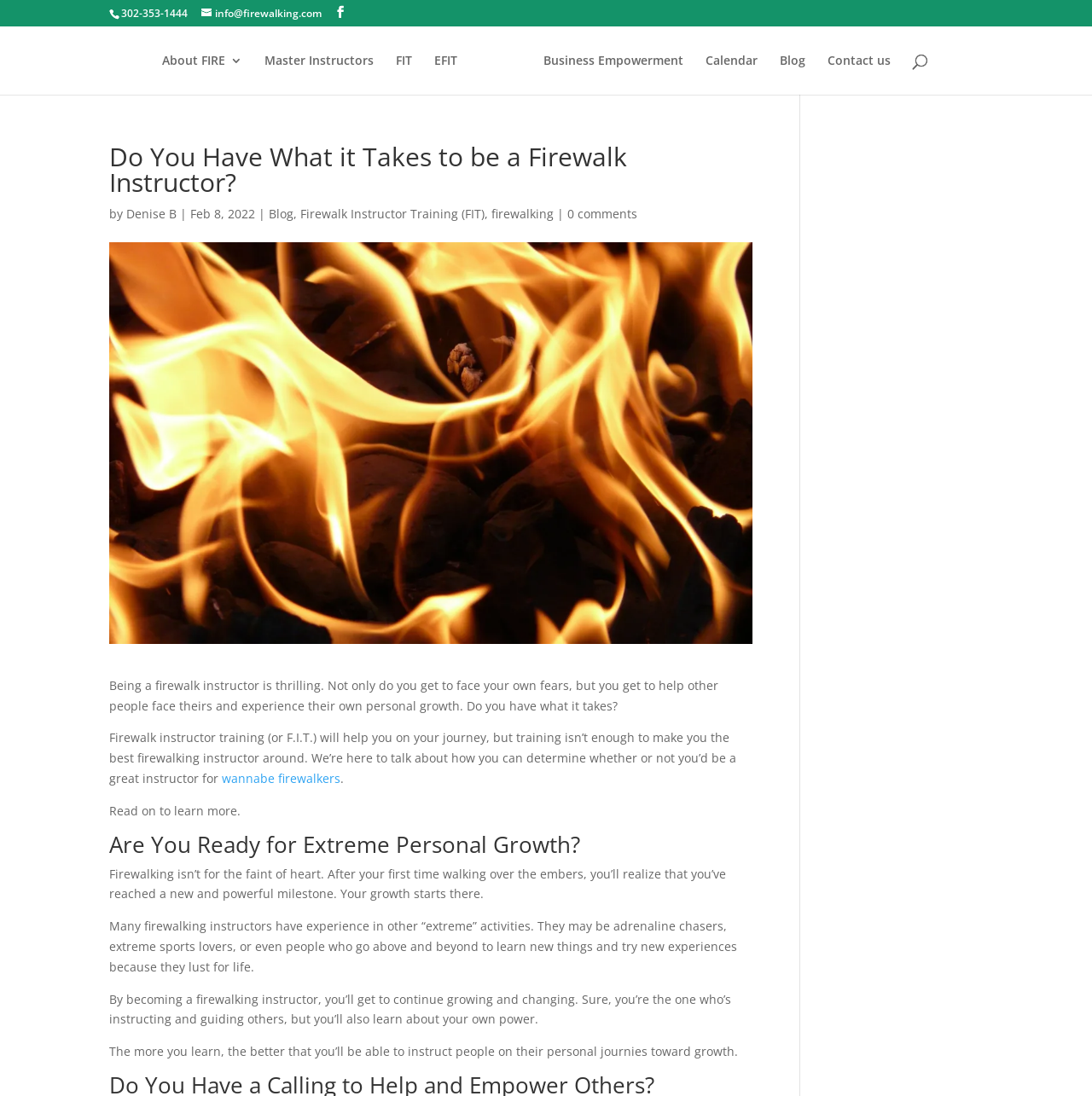Give a complete and precise description of the webpage's appearance.

The webpage appears to be about firewalking instructor training and personal growth. At the top, there is a header section with contact information, including a phone number, email address, and social media links. Below this, there is a navigation menu with links to various sections of the website, such as "About FIRE 3", "Master Instructors", "FIT", and "Blog".

The main content of the page is divided into several sections. The first section has a heading "Do You Have What it Takes to be a Firewalk Instructor?" and features an image related to firewalking. Below this, there is a paragraph of text that describes the thrill of being a firewalk instructor and the personal growth that comes with it.

The next section has a heading "Are You Ready for Extreme Personal Growth?" and features several paragraphs of text that discuss the challenges and rewards of becoming a firewalking instructor. The text describes how firewalking instructors often have experience in extreme activities and are driven by a desire for personal growth and self-improvement.

Throughout the page, there are several links to related articles and resources, including a link to a blog post about firewalk instructor training. There is also a search box at the top of the page that allows users to search for specific content. Overall, the page appears to be promoting firewalking instructor training as a means of personal growth and self-improvement.